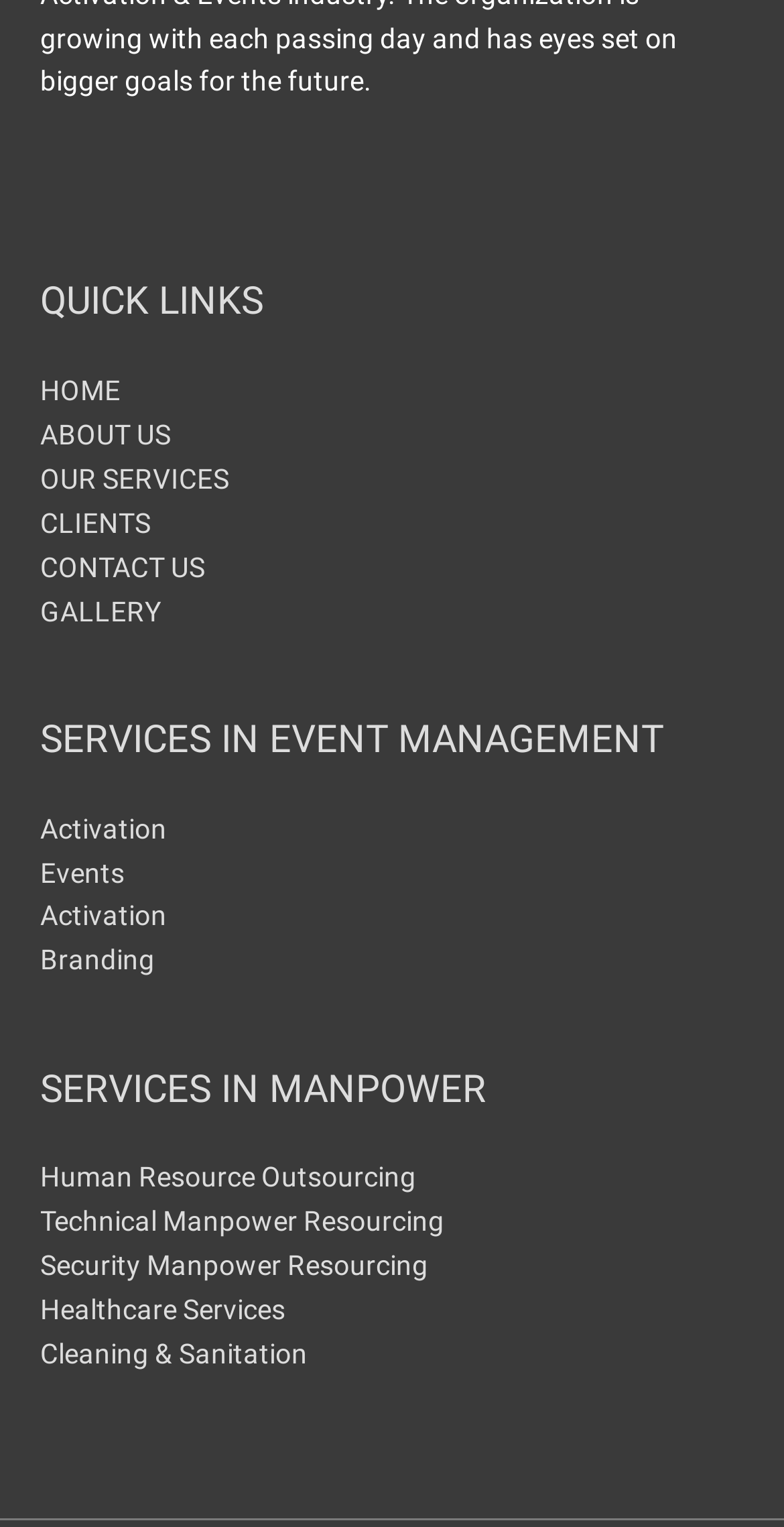Determine the bounding box coordinates for the element that should be clicked to follow this instruction: "View the 'Checklist Activities' description". The coordinates should be given as four float numbers between 0 and 1, in the format [left, top, right, bottom].

None